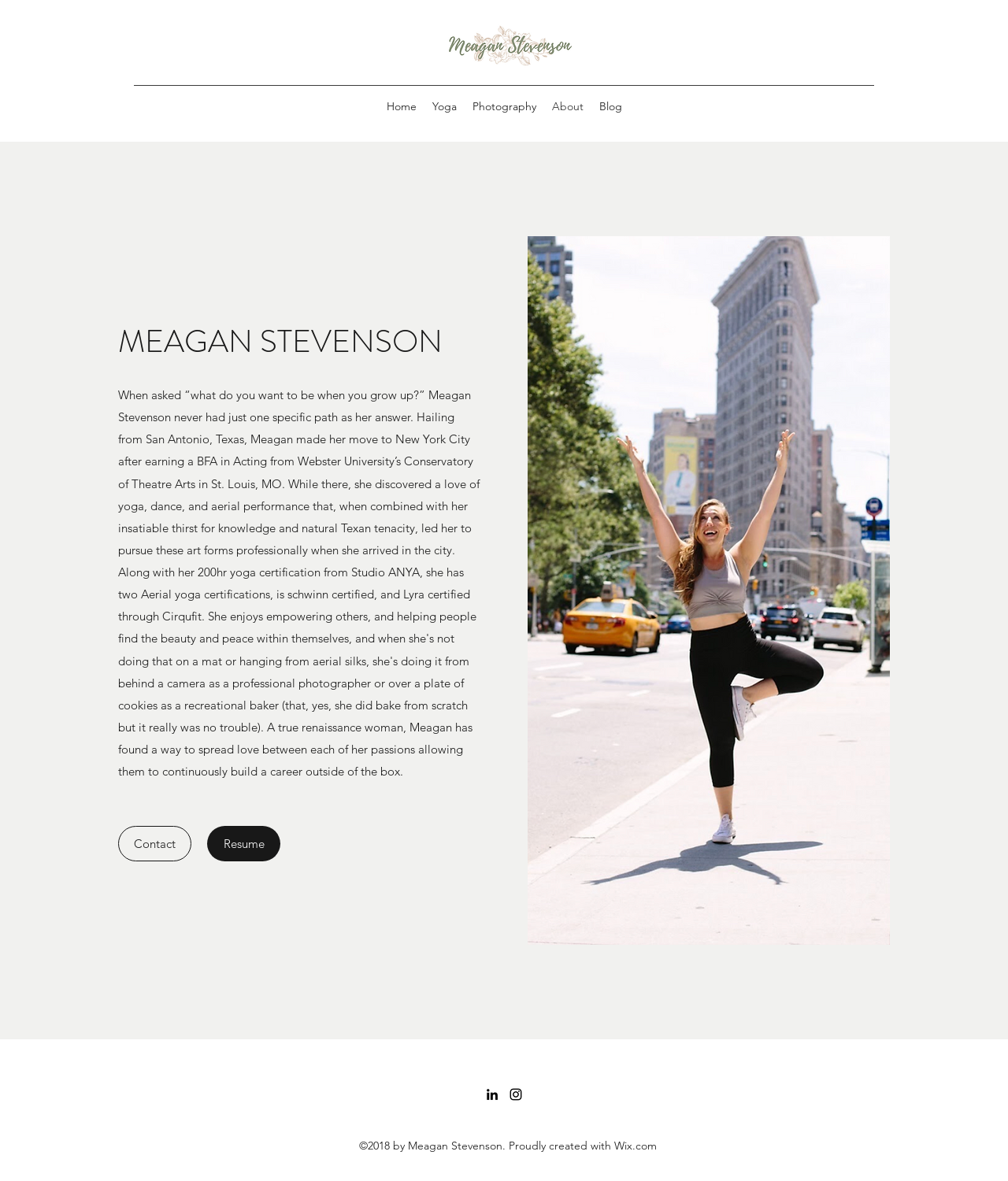Utilize the details in the image to give a detailed response to the question: What is the purpose of the 'Contact' and 'Resume' links?

The links 'Contact' and 'Resume' with bounding box coordinates [0.117, 0.7, 0.19, 0.73] and [0.205, 0.7, 0.278, 0.73] respectively, suggest that they are meant to facilitate contact with the person or to view their resume, likely for professional or business purposes.